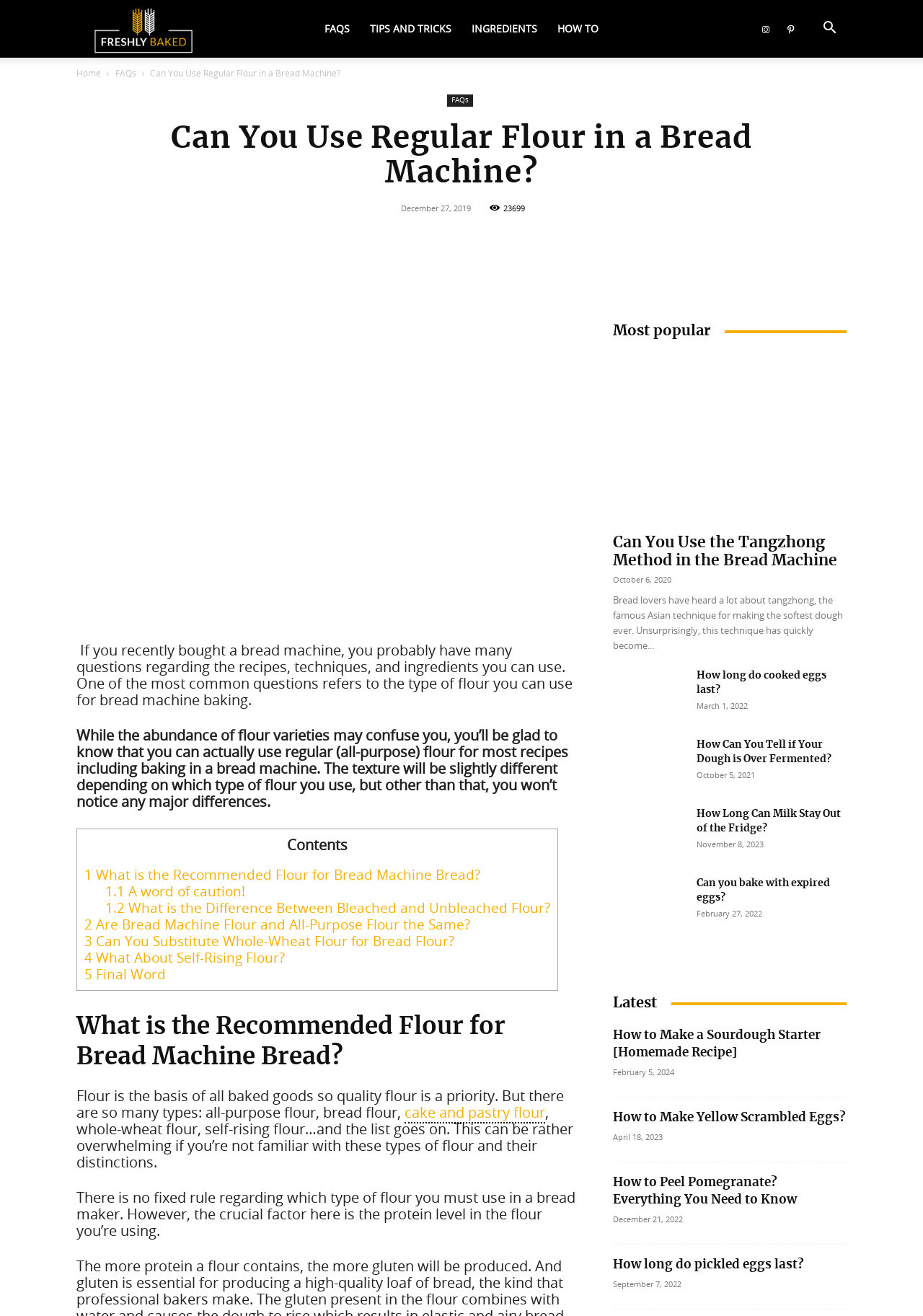Find the bounding box coordinates of the clickable area required to complete the following action: "click the inc500 link".

None